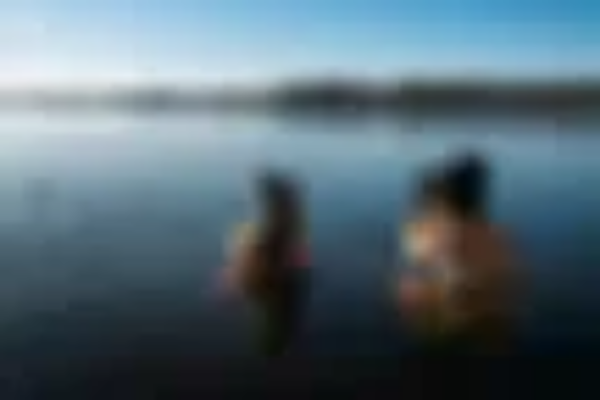Please give a succinct answer to the question in one word or phrase:
What is the experience described by Jessica Wiebe?

Transformative